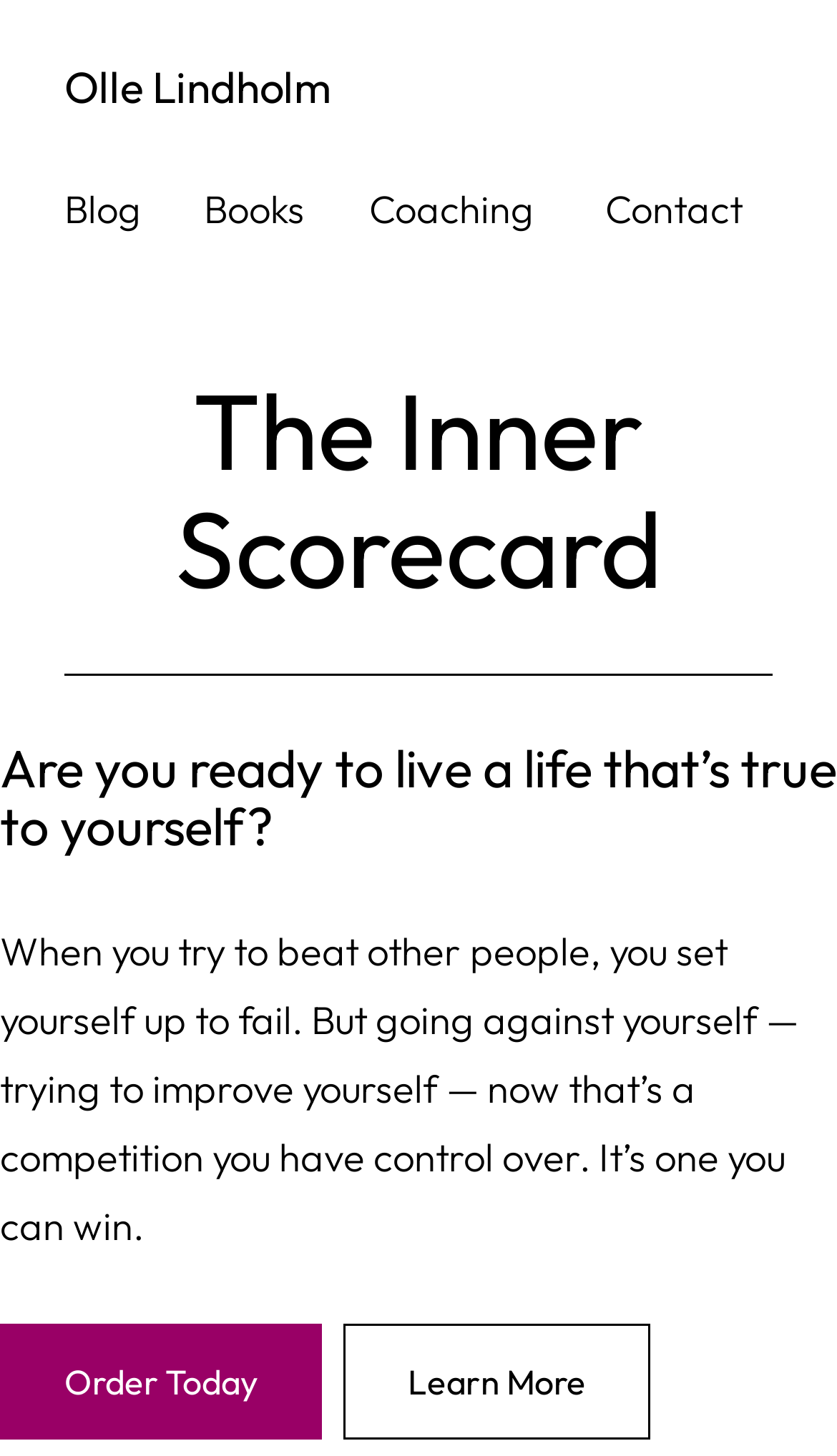Extract the bounding box for the UI element that matches this description: "Coaching".

[0.441, 0.121, 0.646, 0.168]